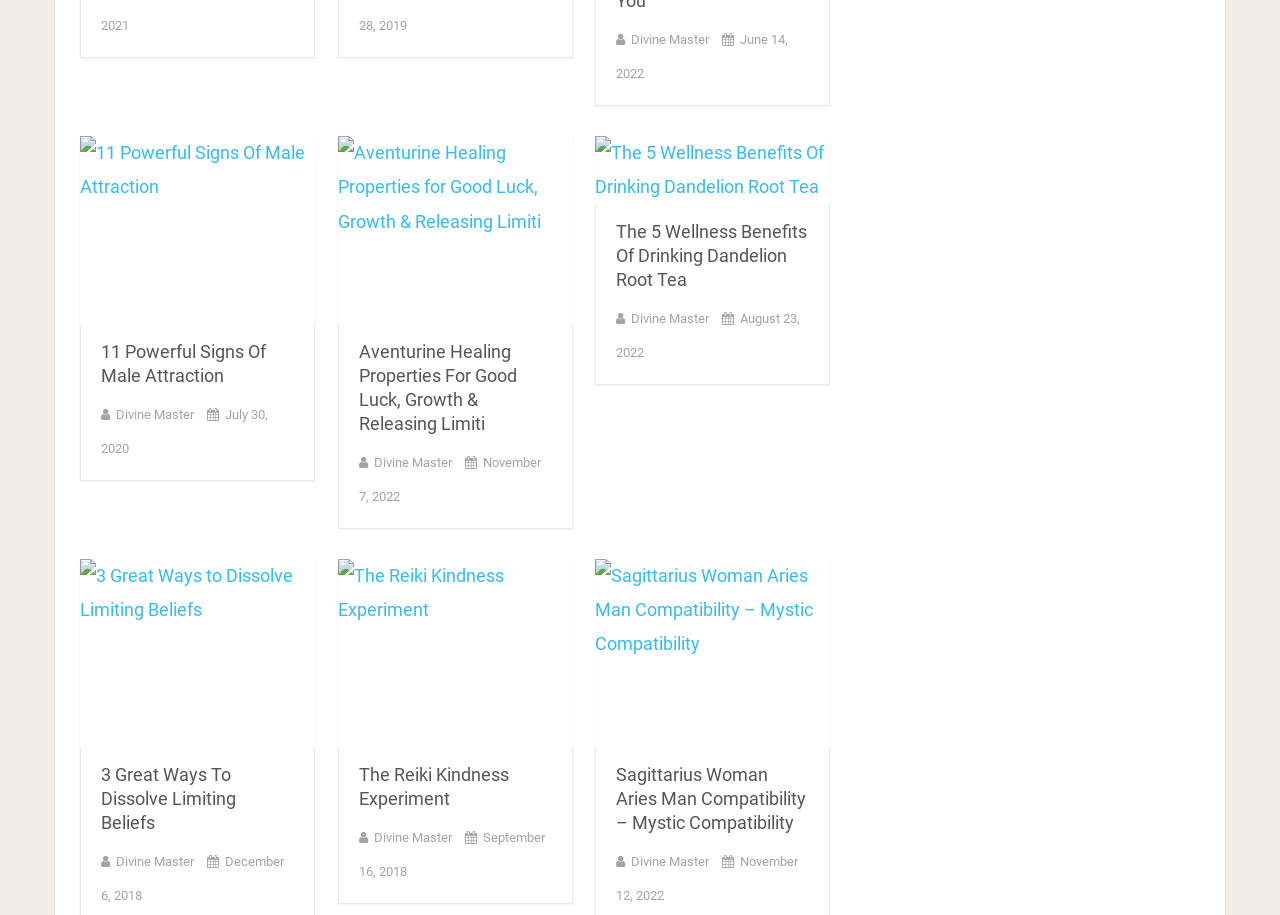Identify the bounding box coordinates of the area you need to click to perform the following instruction: "Click on 'KATEGORIER'".

None